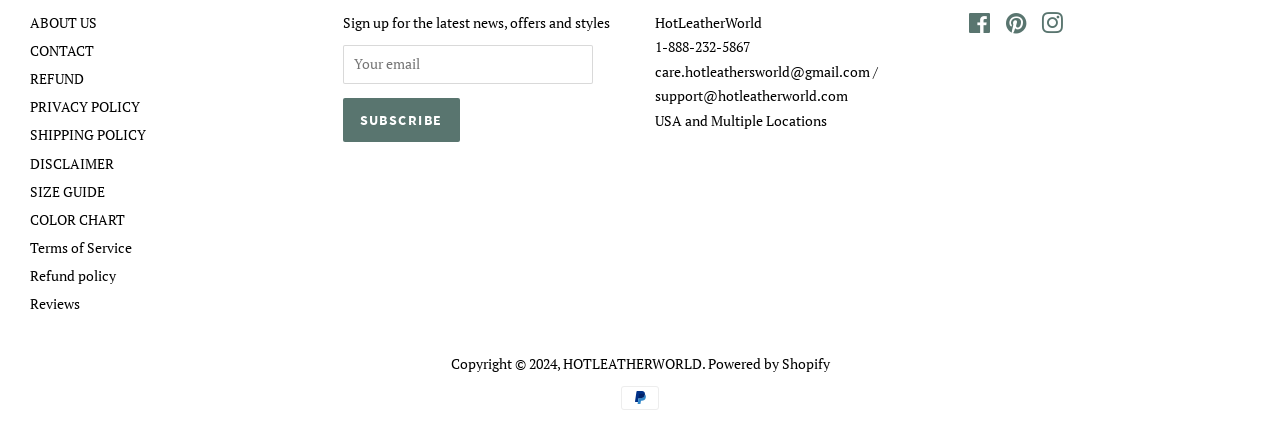Use a single word or phrase to answer the question: 
What is the phone number?

1-888-232-5867